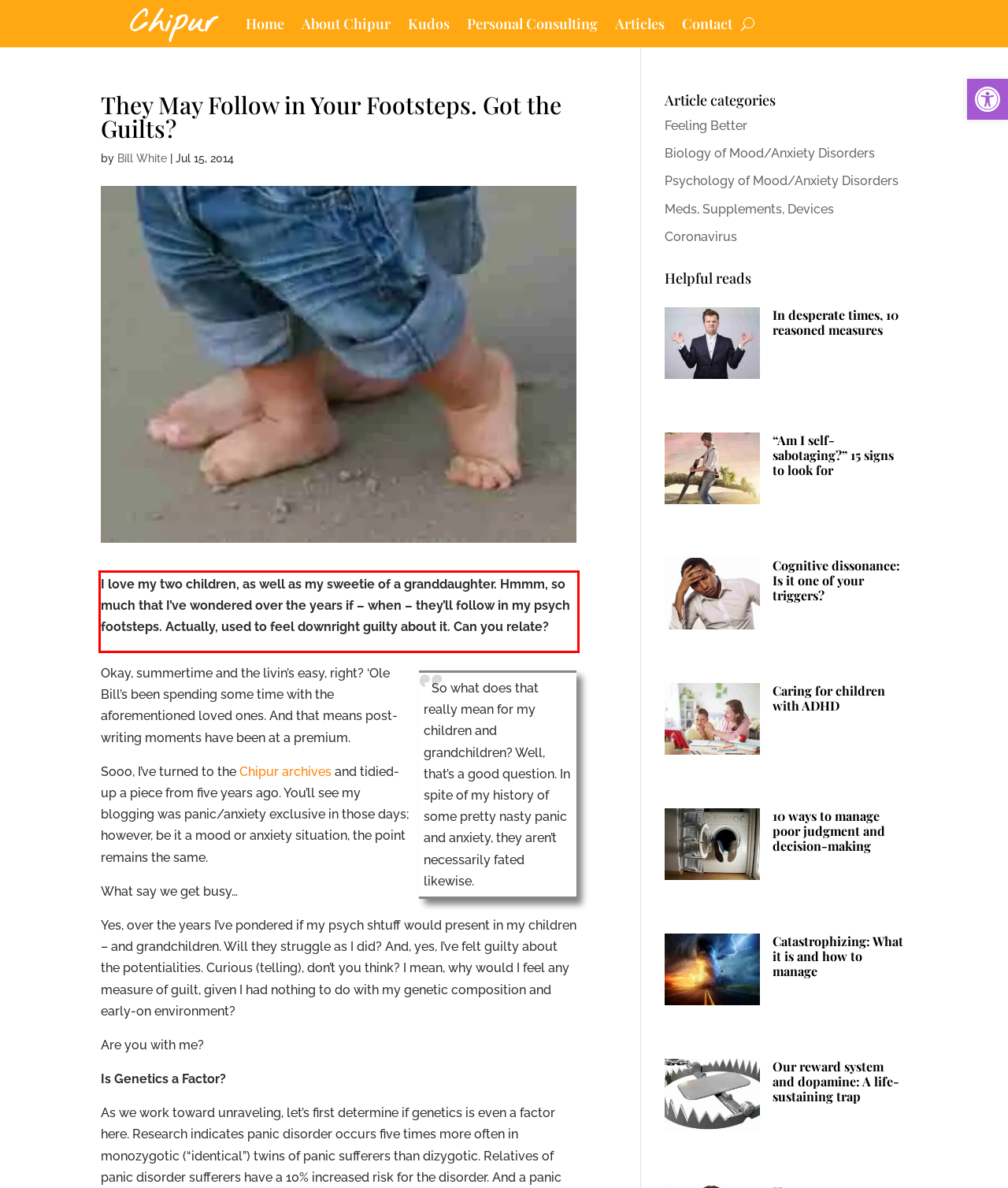Please examine the screenshot of the webpage and read the text present within the red rectangle bounding box.

I love my two children, as well as my sweetie of a granddaughter. Hmmm, so much that I’ve wondered over the years if – when – they’ll follow in my psych footsteps. Actually, used to feel downright guilty about it. Can you relate?